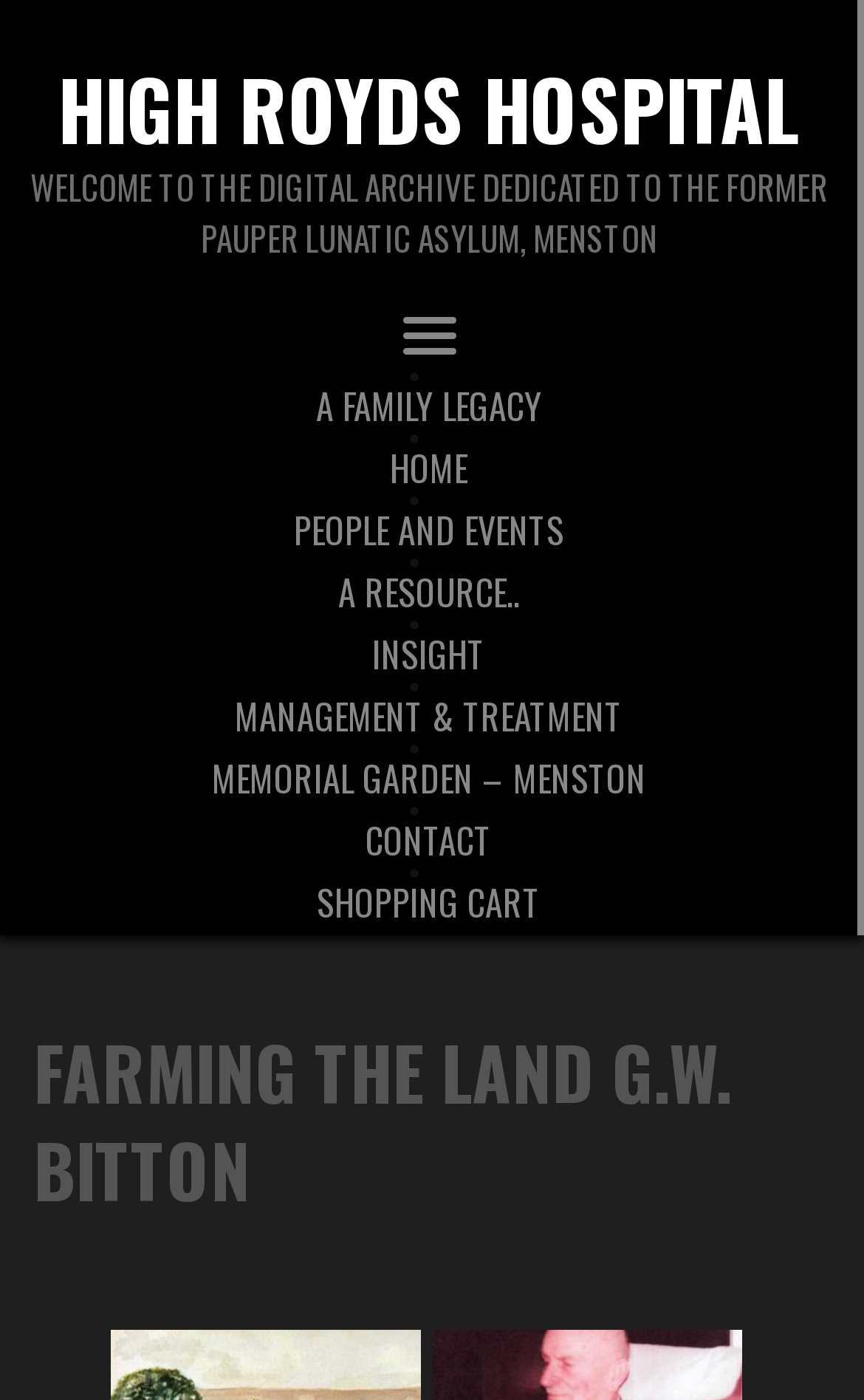Answer the question in one word or a short phrase:
Is there a link to a memorial garden?

Yes